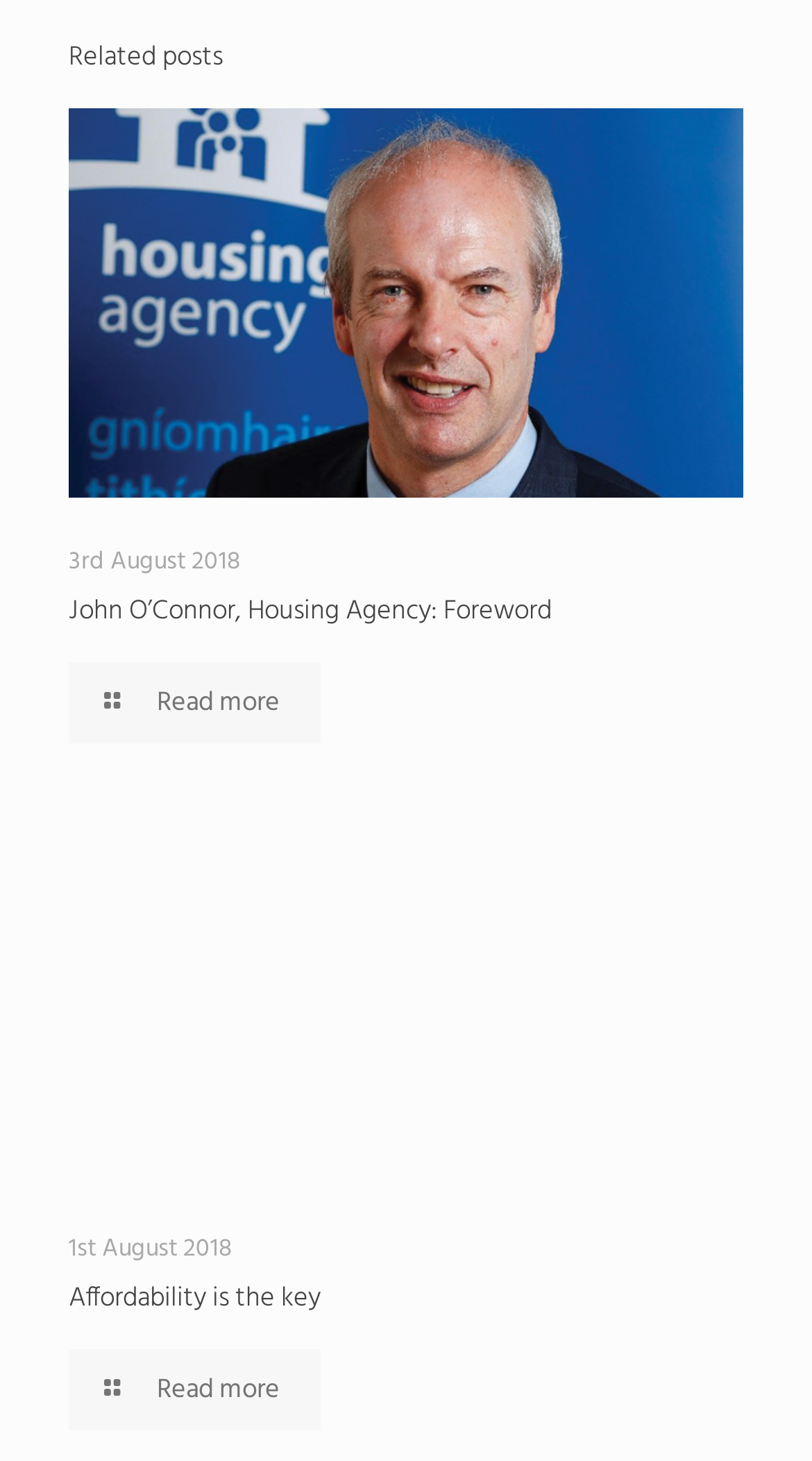Provide a one-word or short-phrase response to the question:
What is the date of the latest post?

3rd August 2018